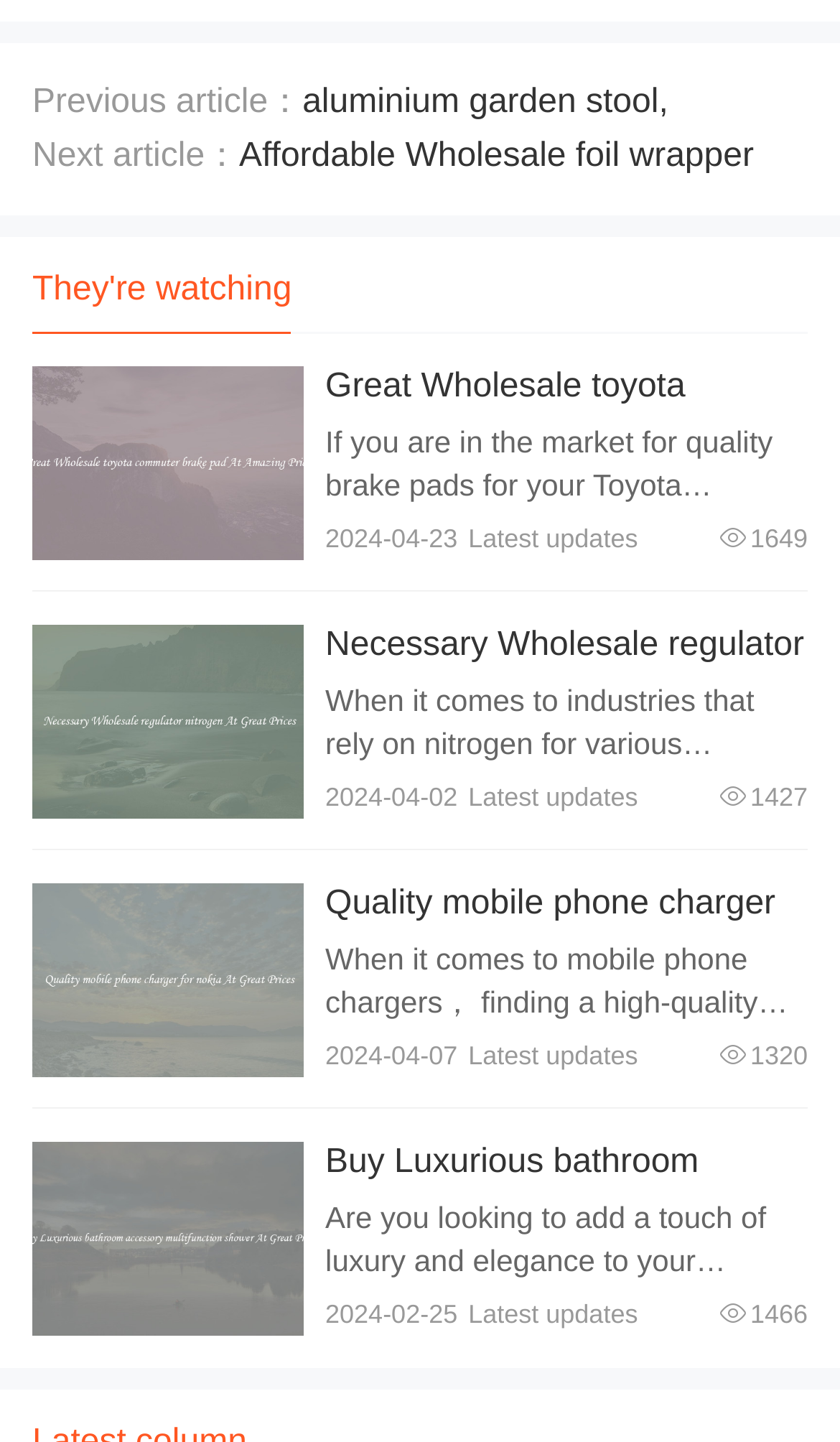Please determine the bounding box coordinates of the clickable area required to carry out the following instruction: "Buy Luxurious bathroom accessory multifunction shower". The coordinates must be four float numbers between 0 and 1, represented as [left, top, right, bottom].

[0.387, 0.793, 0.957, 0.878]